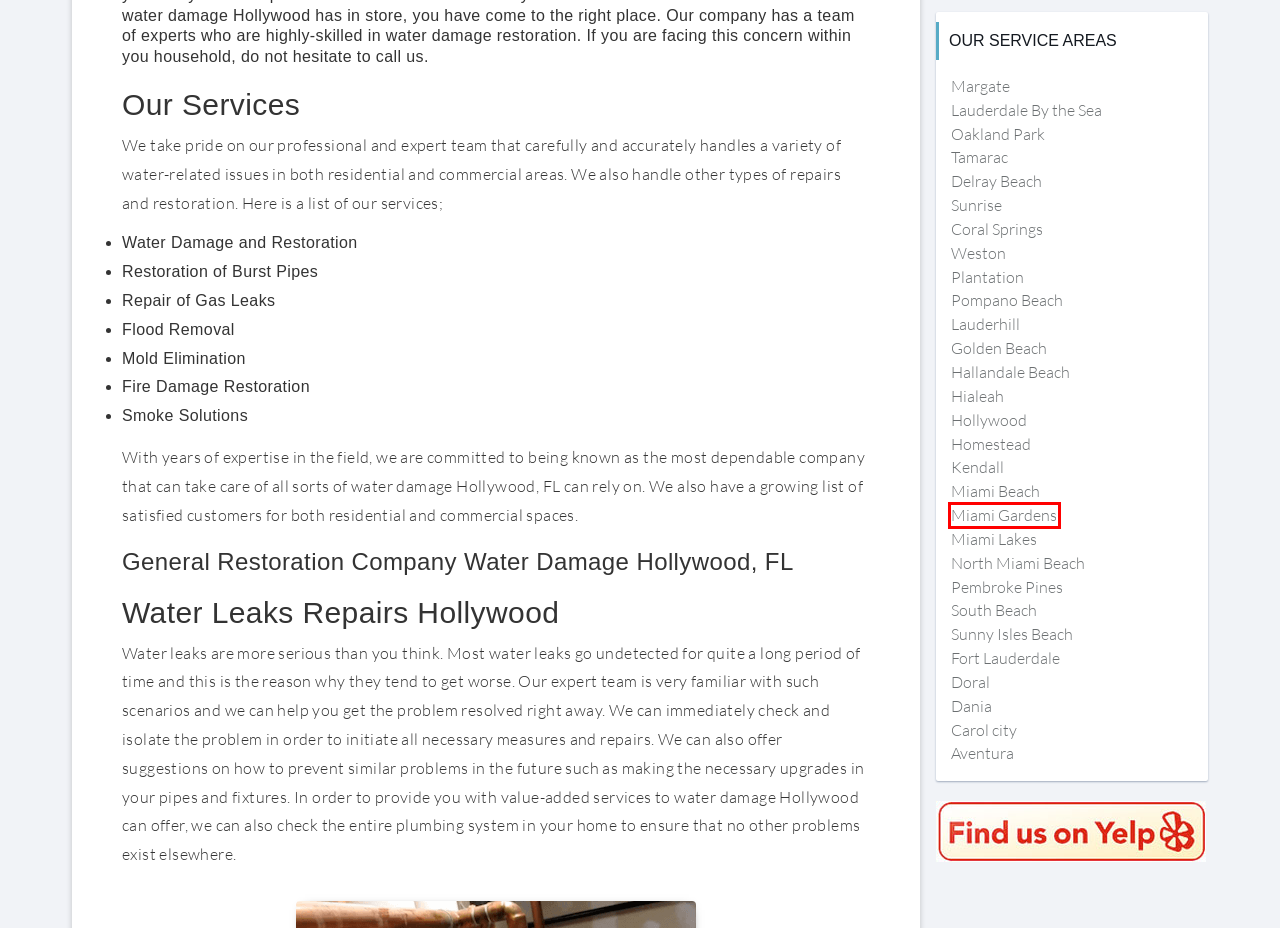You have a screenshot of a webpage with a red bounding box around an element. Choose the best matching webpage description that would appear after clicking the highlighted element. Here are the candidates:
A. Water Damage Miami Gardens - Restoration & Repair Company
B. Water Damage Dania - Restoration & Repair Company
C. Water Damage Margate | Residential & Commercial Restoration Services
D. Water Damage Homestead - Restoration & Repair Company
E. Water Damage South Beach - Restoration & Repair Company
F. Water Damage Weston | Restoration Company in Weston, FL
G. Water Damage Golden Beach - Restoration & Repair Company
H. Water Damage Oakland Park | Residential & Commercial Restoration

A